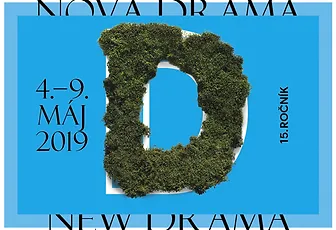Give a comprehensive caption for the image.

The image showcases the poster for the 15th Annual Nová Dráma / New Drama Festival, held from May 4 to May 9, 2019. The design prominently features a stylized letter "D" made of lush green moss, set against a vibrant blue background. Surrounding the "D" are the festival's title in bold typography: "NOVÁ DRAMA" at the top and "NEW DRAMA" at the bottom, both emphasizing the festival's focus on contemporary theatrical works. This festival, located in Bratislava, Slovakia, is known for showcasing innovative performances and facilitating discussions on pressing topics in European and Slovak theatre. The annual event continues to be a platform for cultural dialogue and artistic exploration within the global theatrical community.